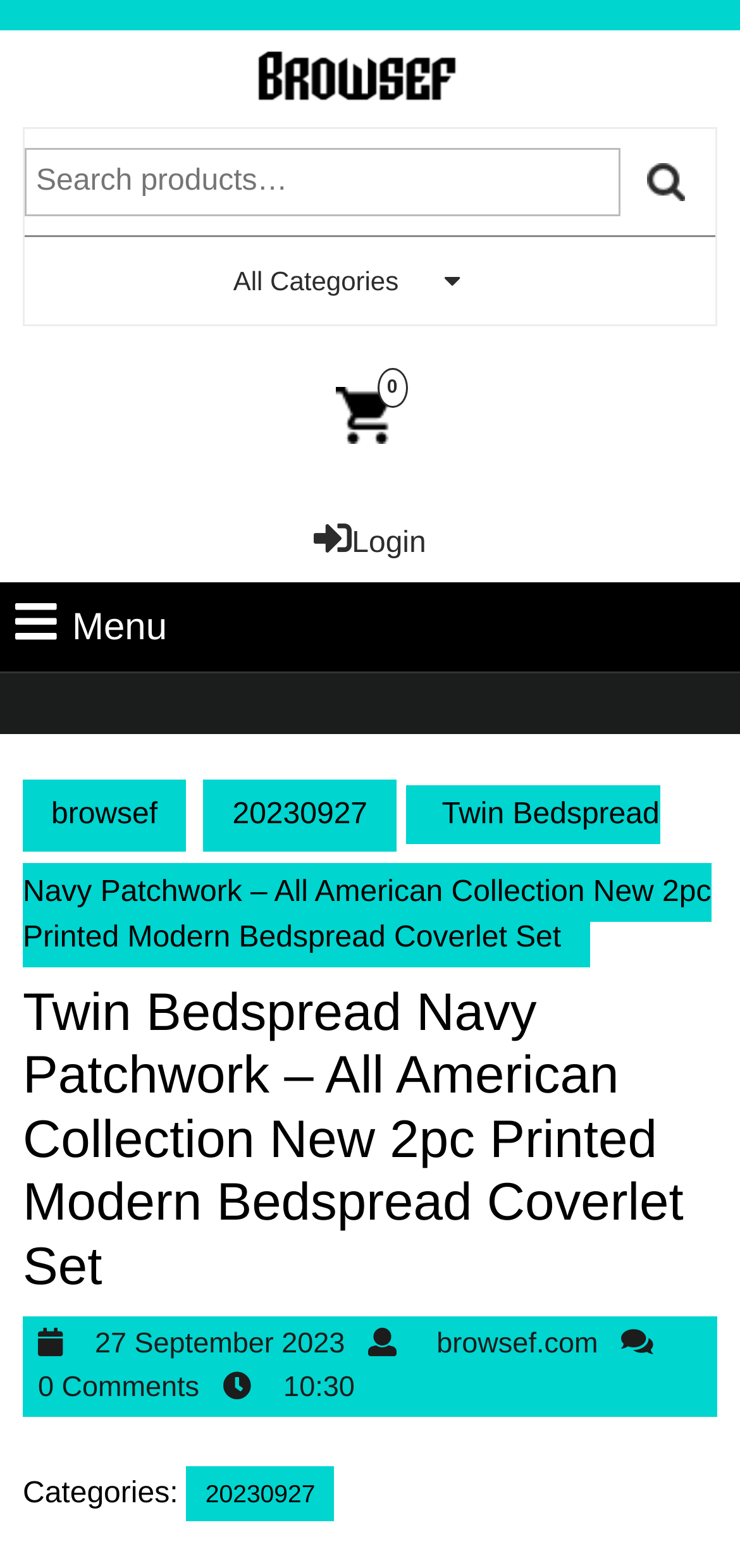Using the format (top-left x, top-left y, bottom-right x, bottom-right y), and given the element description, identify the bounding box coordinates within the screenshot: 27 September 202327 September 2023

[0.118, 0.847, 0.487, 0.867]